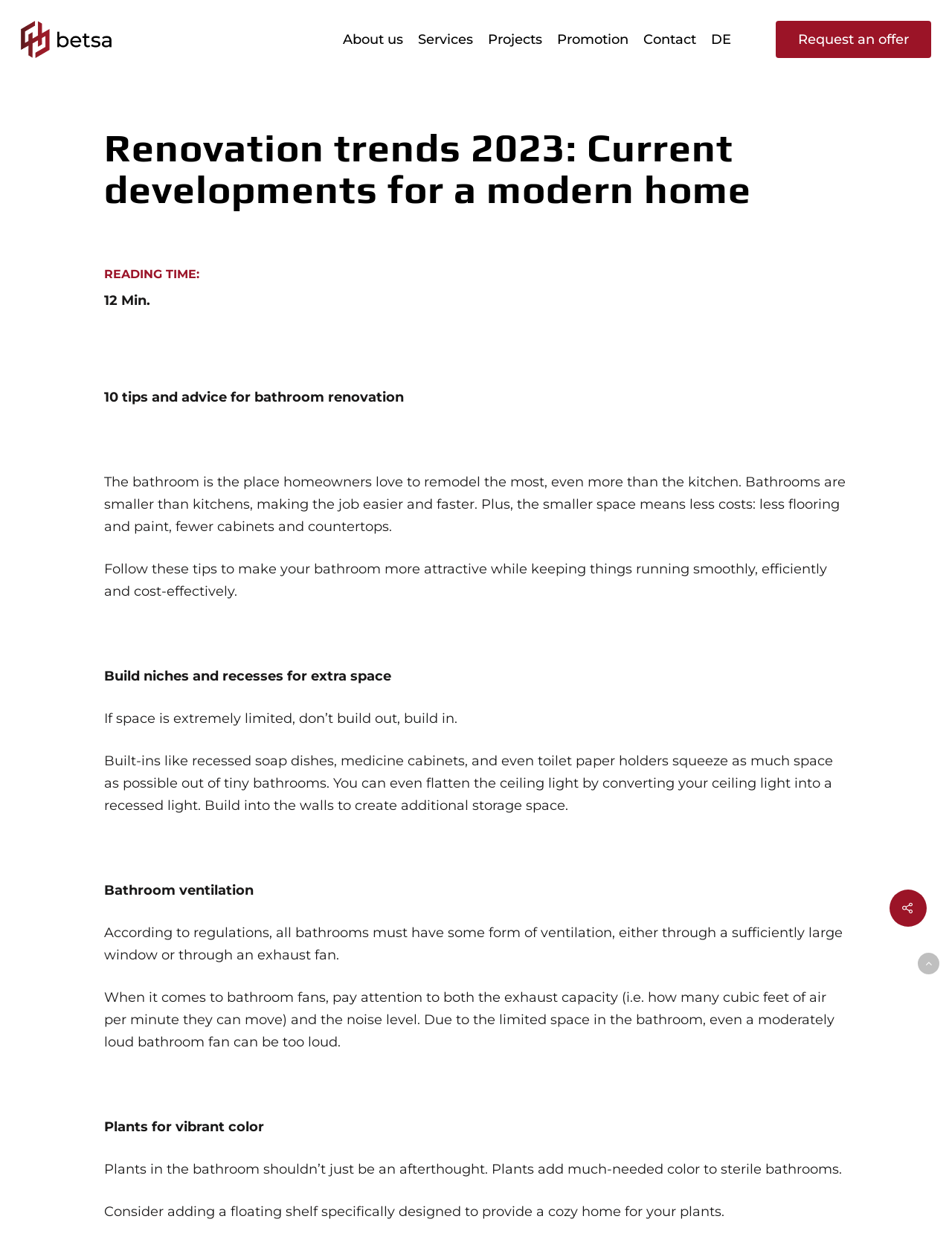Determine the bounding box coordinates for the UI element matching this description: "parent_node: About us".

[0.964, 0.762, 0.987, 0.779]